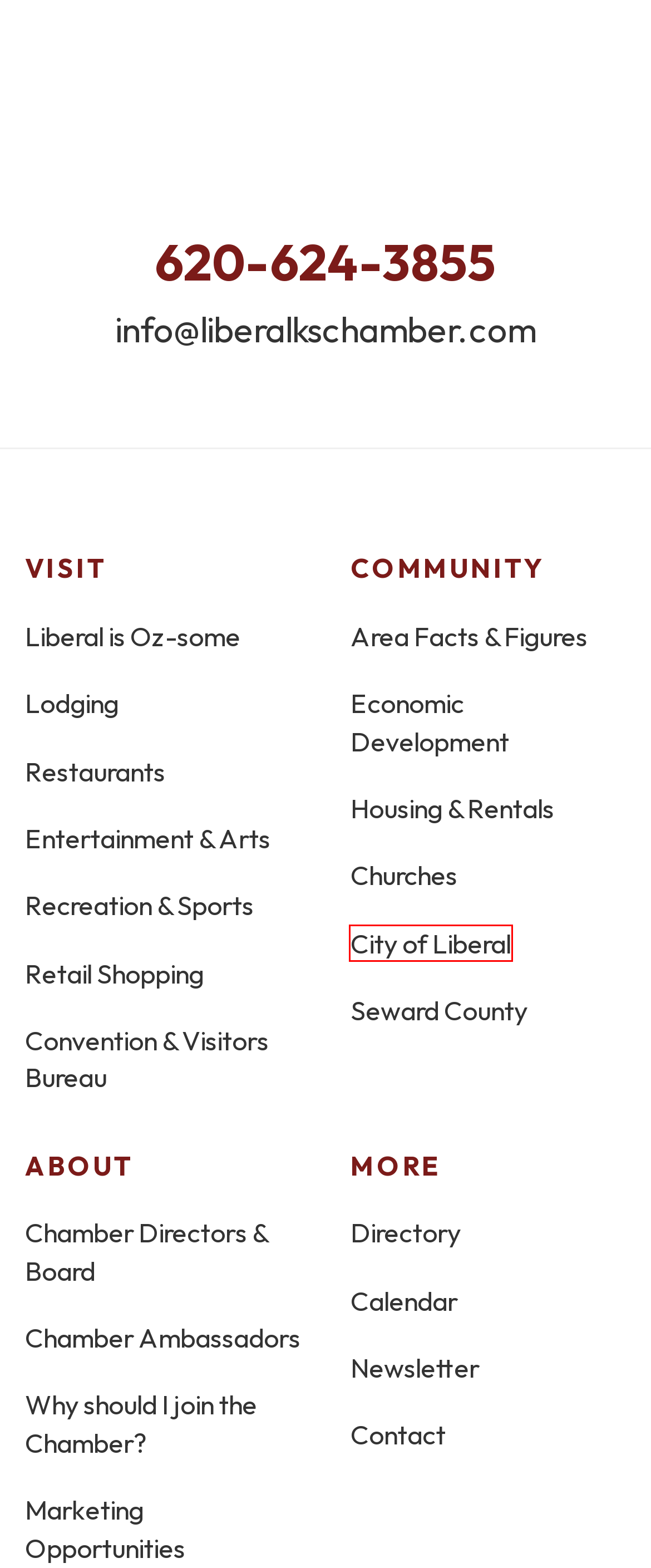View the screenshot of the webpage containing a red bounding box around a UI element. Select the most fitting webpage description for the new page shown after the element in the red bounding box is clicked. Here are the candidates:
A. Economic Development - Liberal Chamber of Commerce
B. City of Liberal - Liberal Chamber of Commerce
C. Area Facts & Figures - Liberal Chamber of Commerce
D. Chamber Ambassadors - Liberal Chamber of Commerce
E. Visit Liberal Kansas | Visit Liberal | Liberal, Kansas
F. Chamber Directors & Board - Liberal Chamber of Commerce
G. Seward County - Liberal Chamber of Commerce
H. Marketing Opportunities - Liberal Chamber of Commerce

B